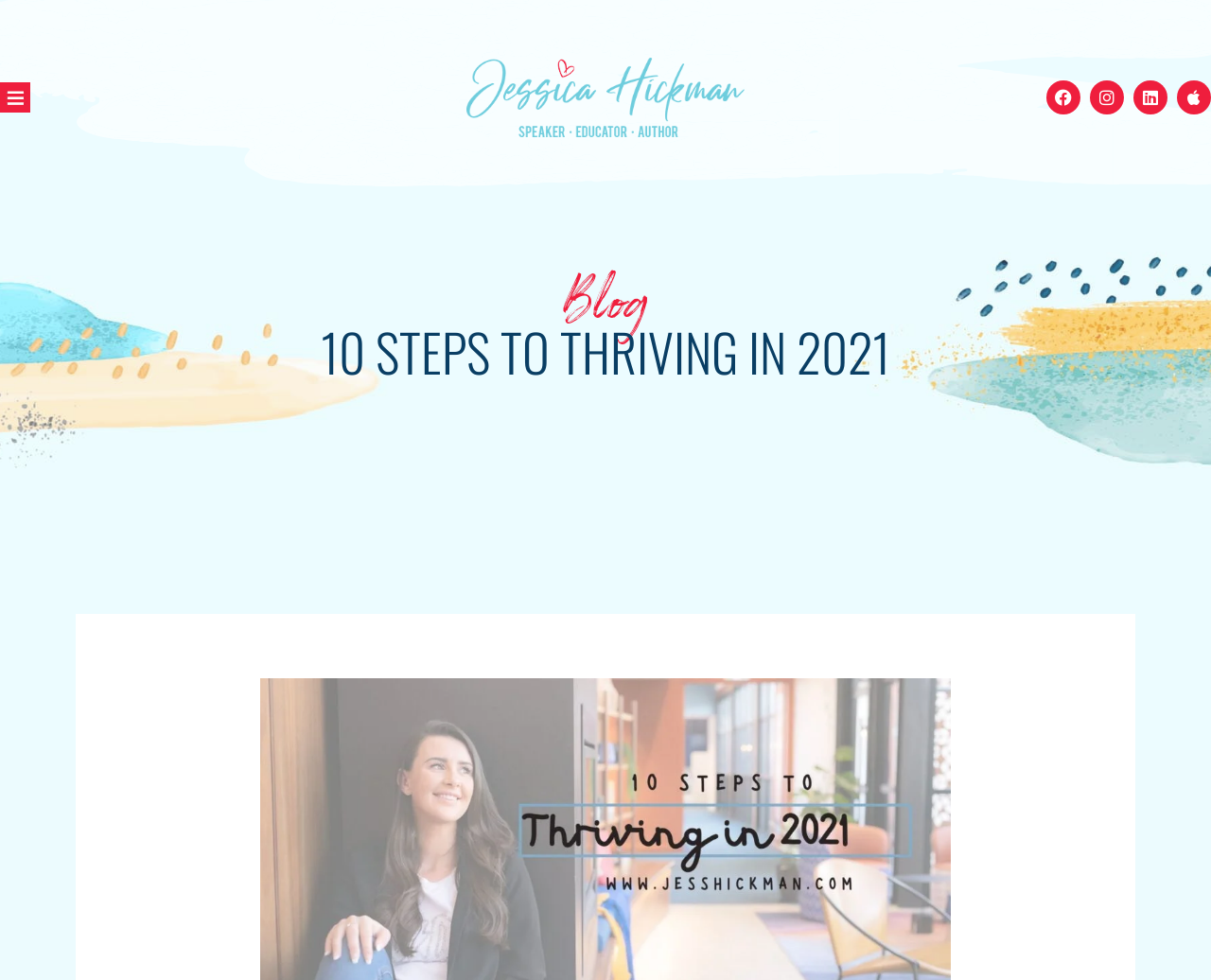Please examine the image and answer the question with a detailed explanation:
What is the author of the webpage?

I inferred the author's name from the root element '10 Steps to Thriving in 2021 - Jessica Hickman - Reset and Thrive', which suggests that Jessica Hickman is the author of the webpage.